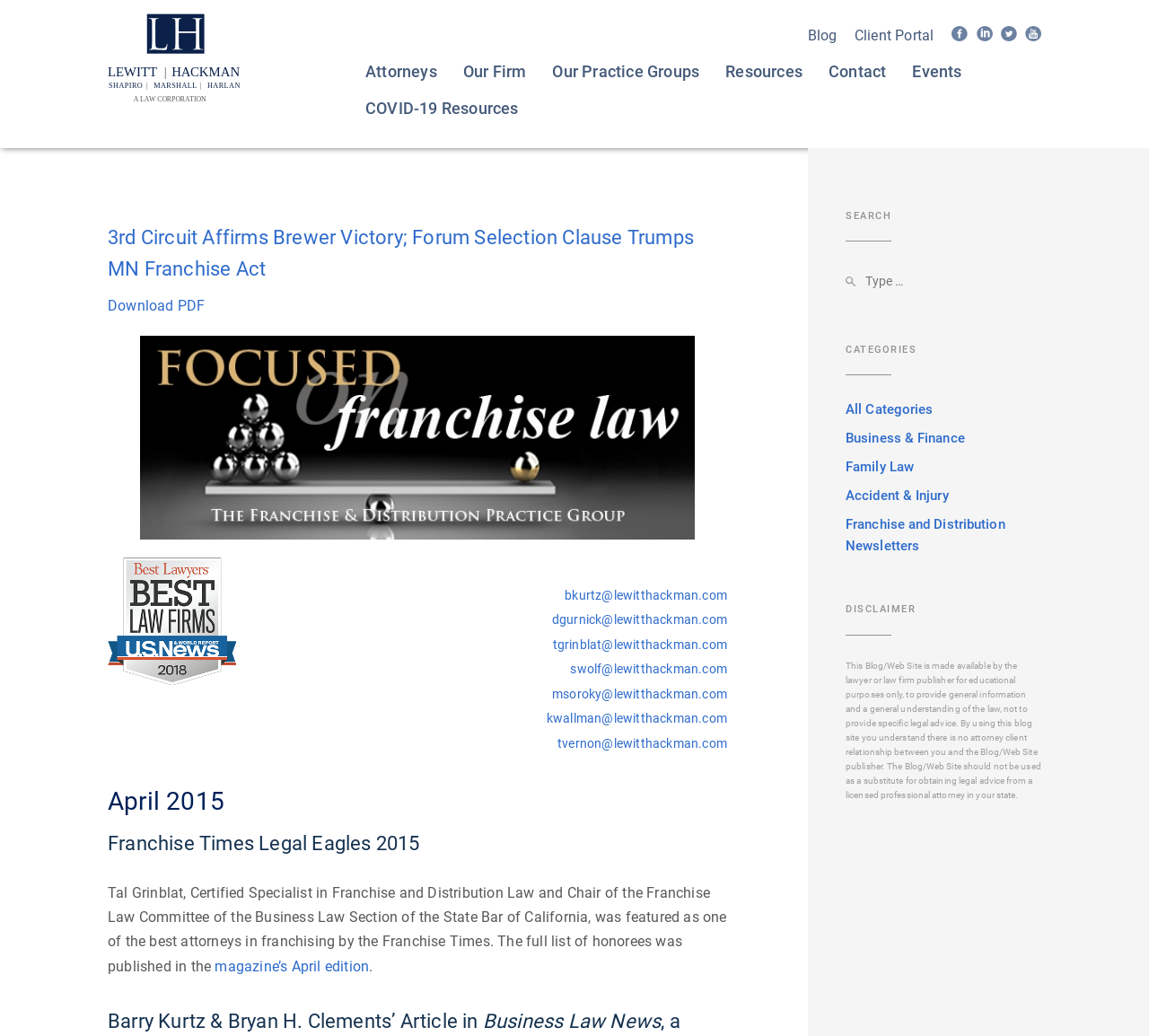Kindly provide the bounding box coordinates of the section you need to click on to fulfill the given instruction: "Read the disclaimer".

[0.736, 0.638, 0.906, 0.772]